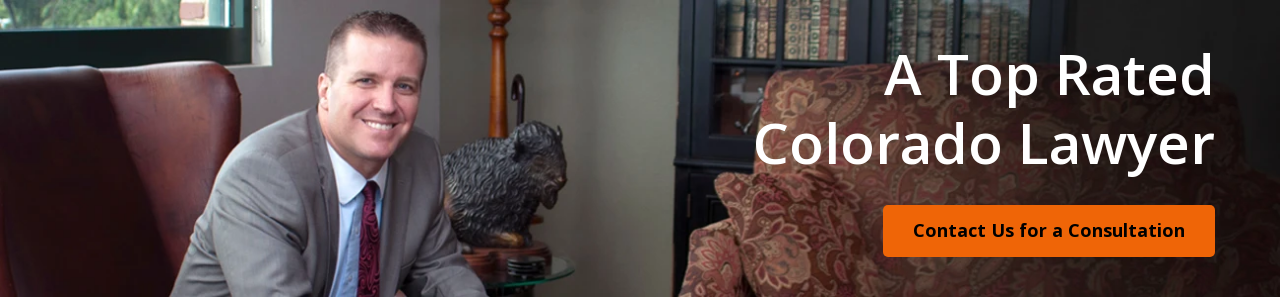What is displayed prominently alongside the lawyer?
Carefully analyze the image and provide a thorough answer to the question.

The text 'A Top Rated Colorado Lawyer' is prominently displayed alongside the lawyer, highlighting his reputation and expertise in the legal community, which can help establish trust with potential clients.